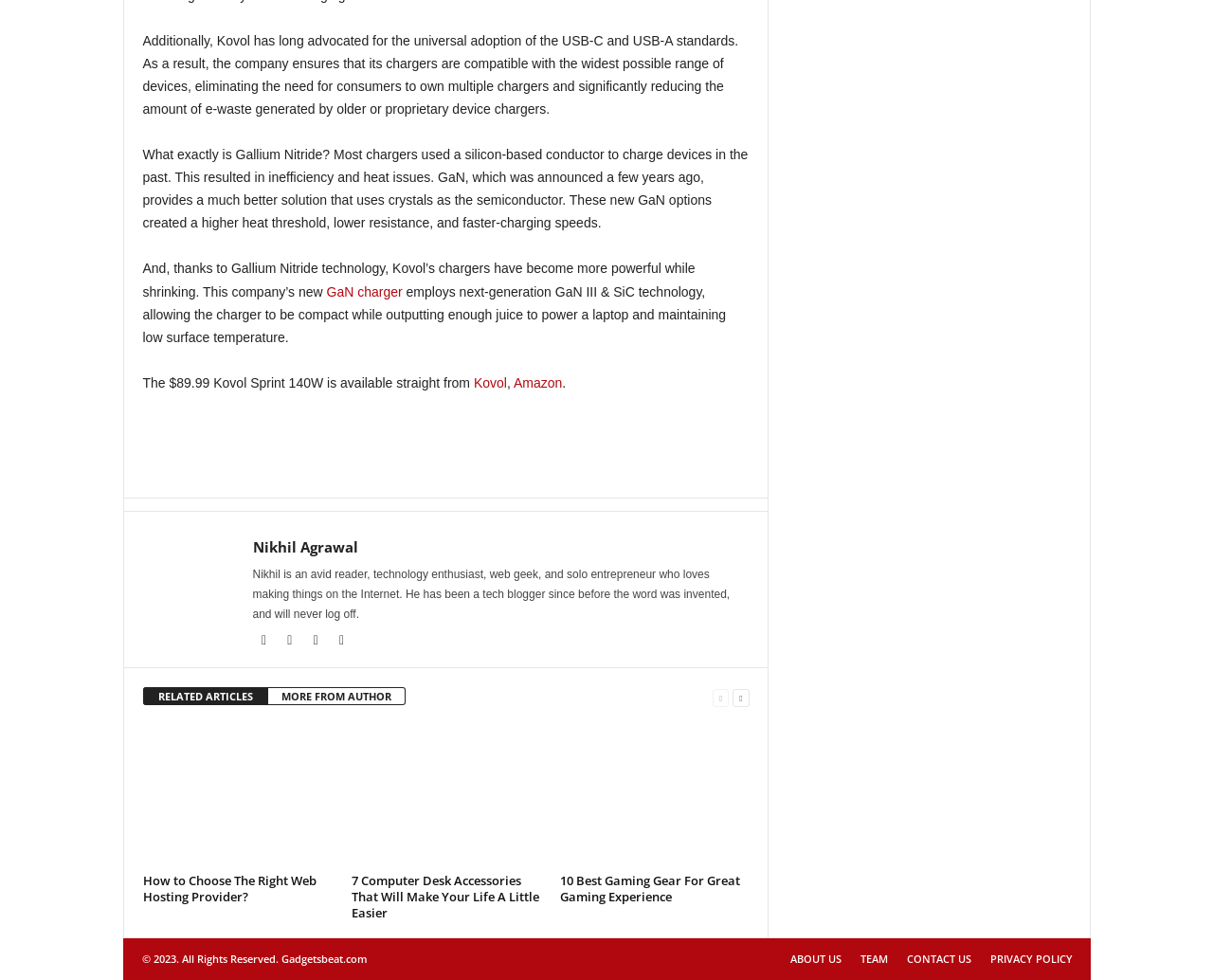What is the company that advocates for universal adoption of USB-C and USB-A standards?
Using the image as a reference, give an elaborate response to the question.

The company that advocates for universal adoption of USB-C and USB-A standards is Kovol, as mentioned in the first paragraph of the article.